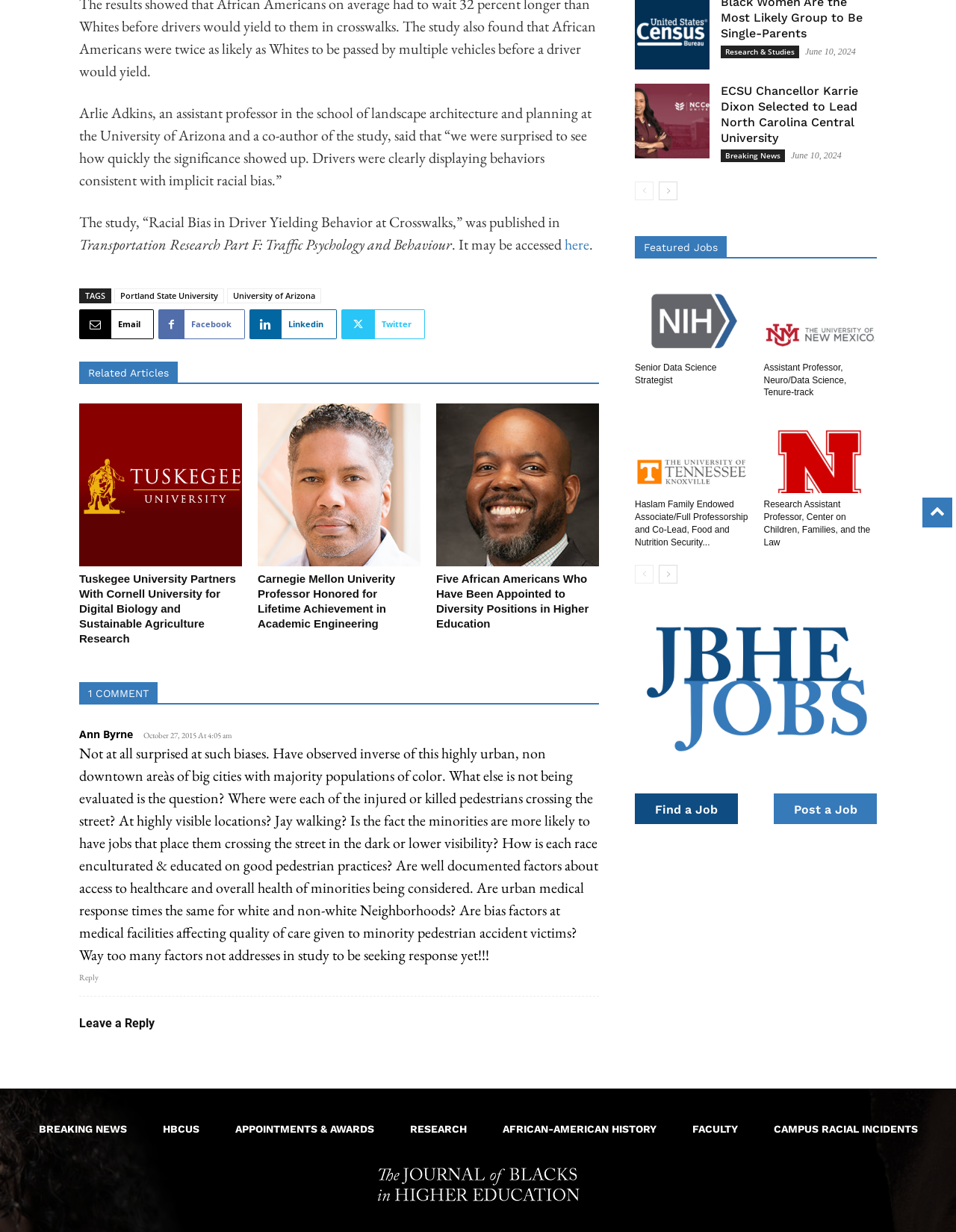Determine the bounding box of the UI element mentioned here: "Assistant Professor, Neuro/Data Science, Tenure-track". The coordinates must be in the format [left, top, right, bottom] with values ranging from 0 to 1.

[0.799, 0.294, 0.885, 0.323]